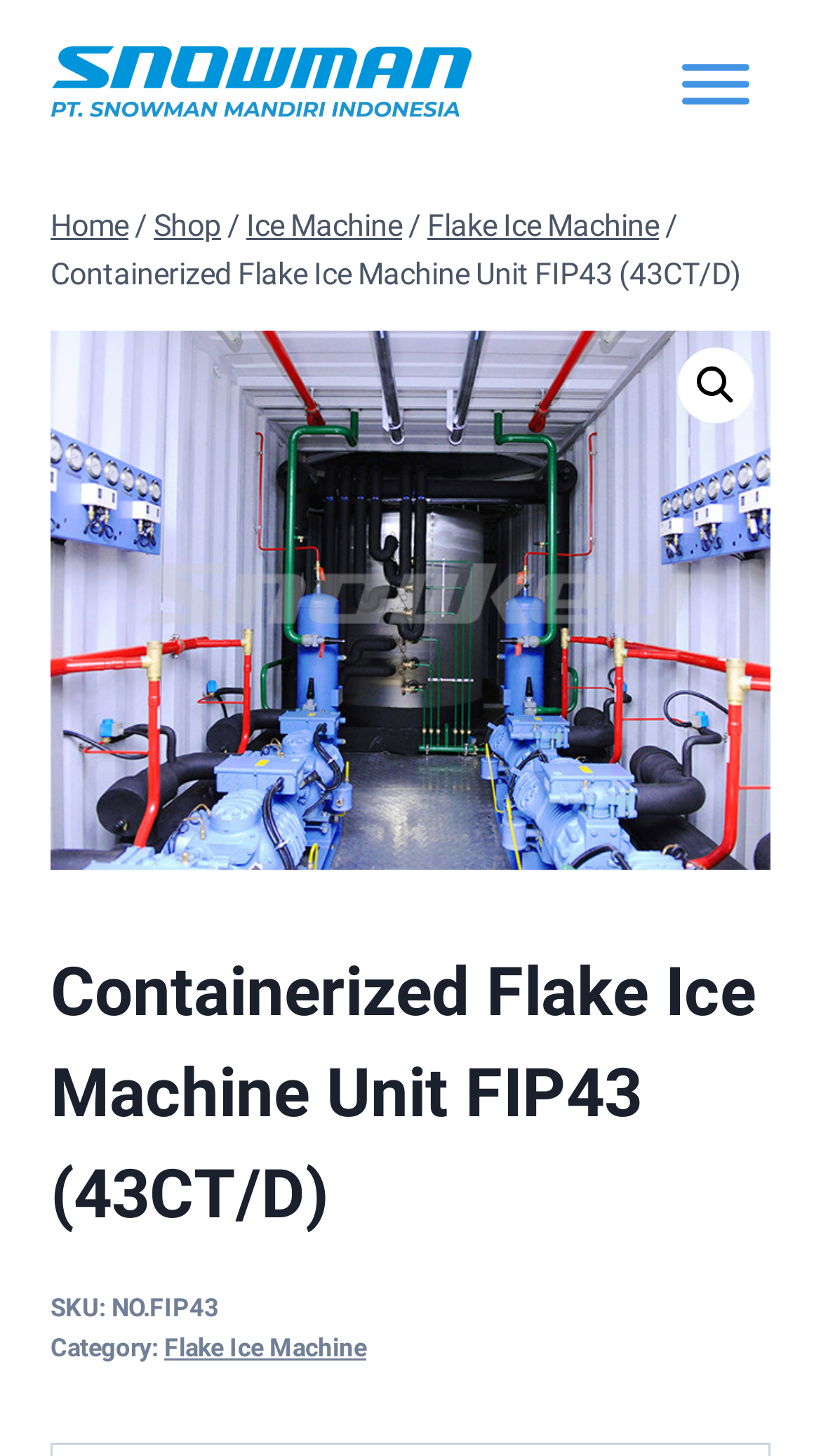Please reply to the following question using a single word or phrase: 
What is the category of the product?

Flake Ice Machine